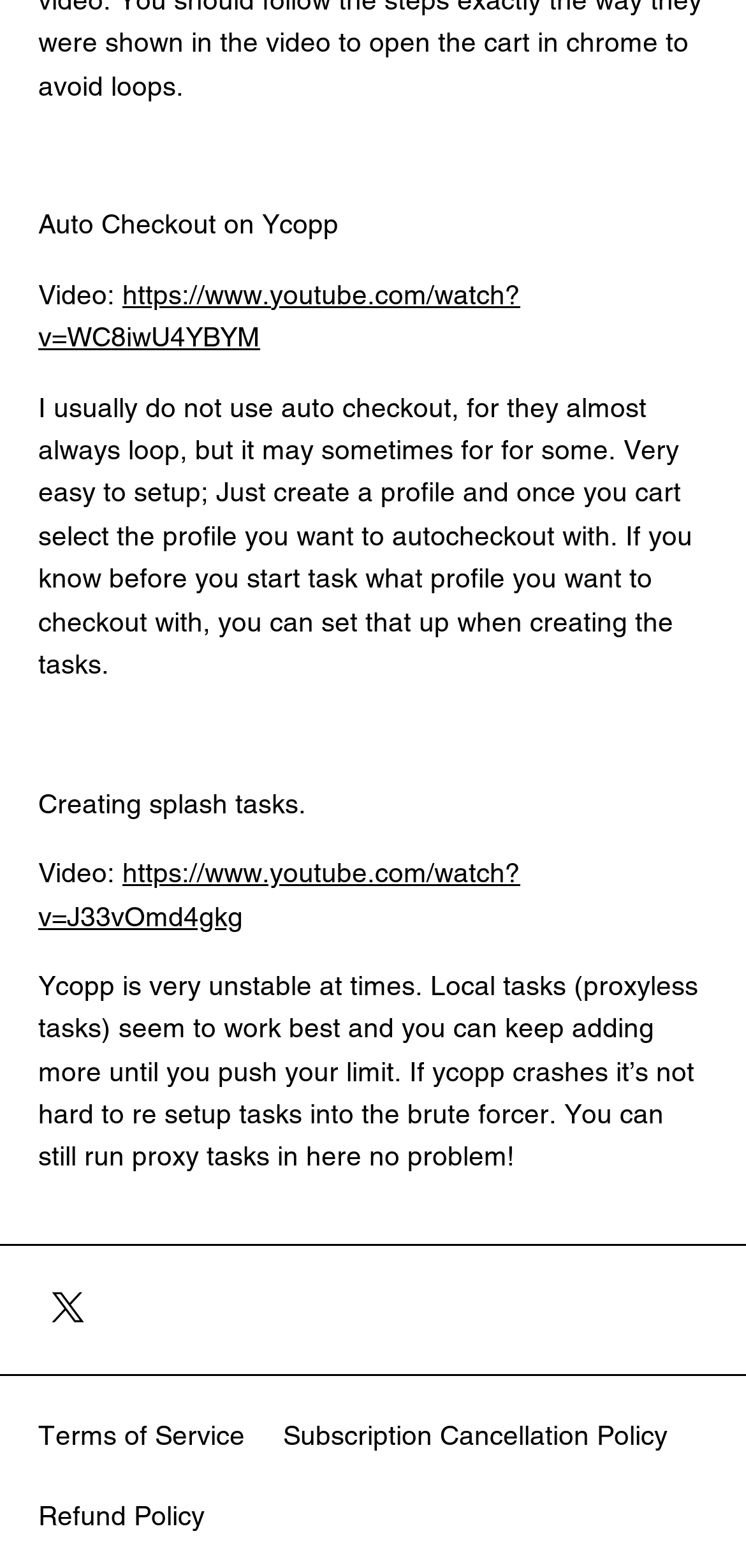Provide a one-word or short-phrase answer to the question:
What type of tasks work best on Ycopp?

Local tasks